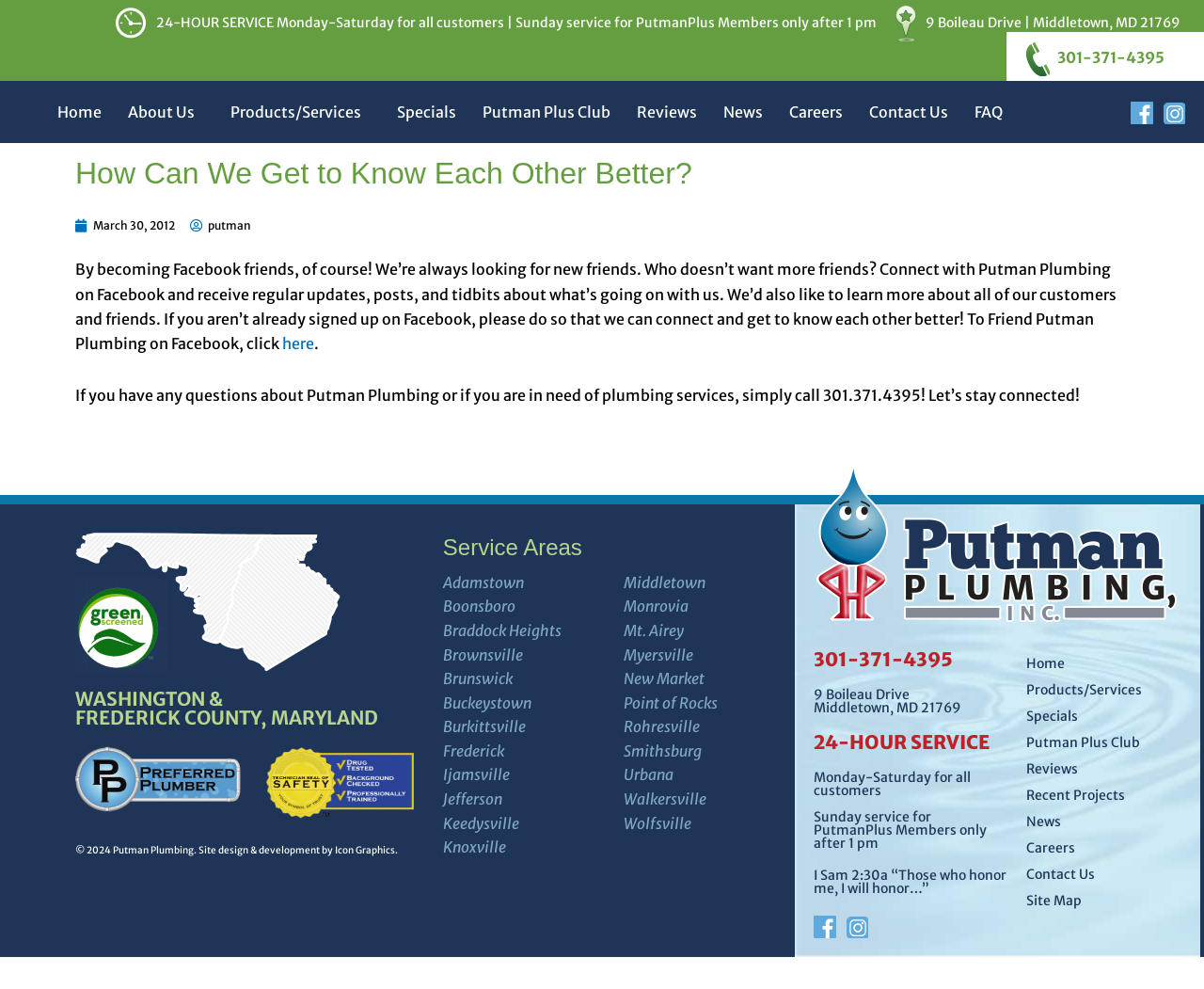Provide the bounding box for the UI element matching this description: "About Us".

[0.095, 0.091, 0.18, 0.135]